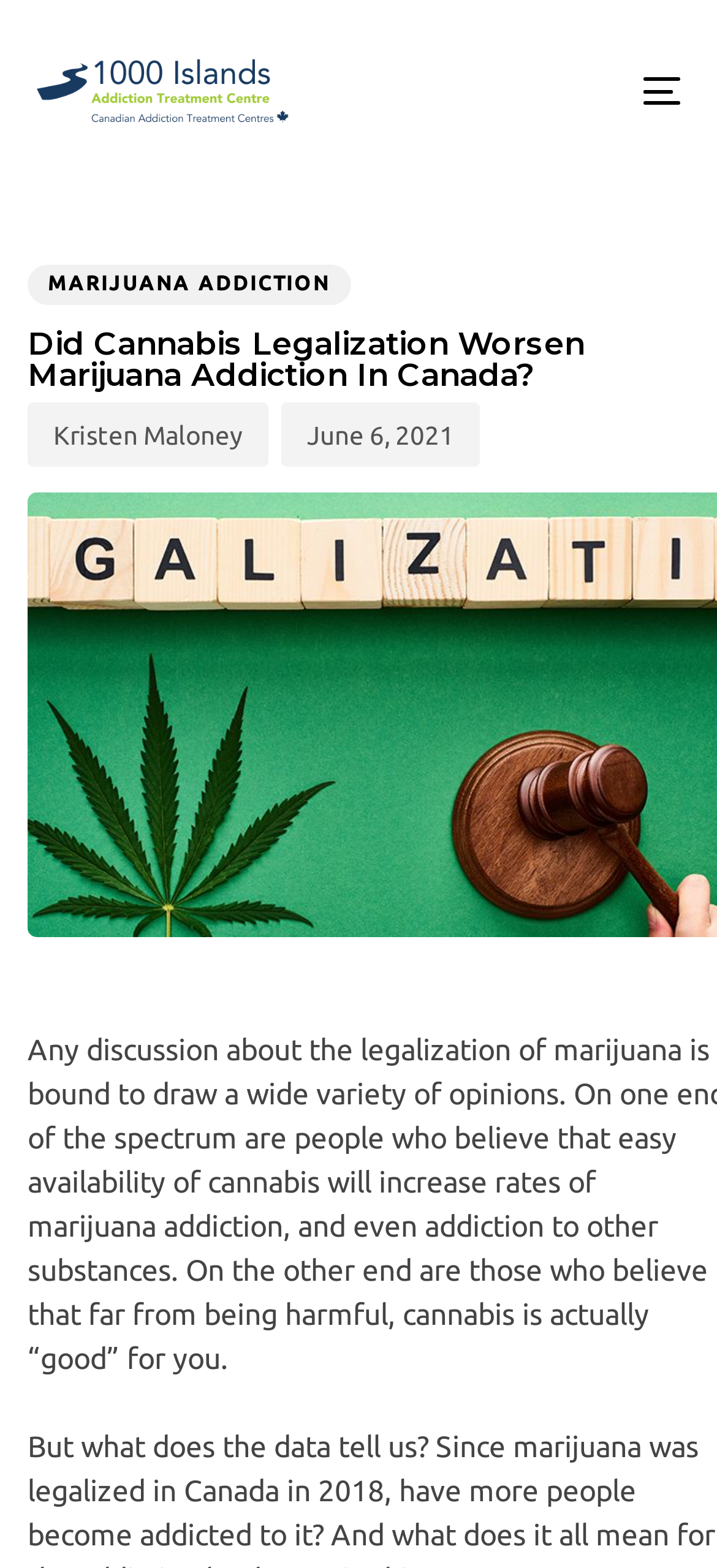Illustrate the webpage thoroughly, mentioning all important details.

The webpage appears to be an article or blog post discussing the topic of marijuana addiction in Canada, specifically whether legalization has worsened the issue. 

At the top of the page, there is a navigation button labeled "Toggle navigation" positioned near the right edge of the screen. To the left of this button, there is a link to "Addiction Rehab Toronto" accompanied by a small image. 

Below this top section, the article's metadata is displayed, including the publication date "June 6, 2021" and the author's name, "Kristen Maloney". The category "MARIJUANA ADDICTION" is also listed. 

The main content of the article is not explicitly described in the provided accessibility tree, but the meta description suggests that it may discuss the level of cannabis use before and after legalization in Canada, as well as offer help for those struggling with marijuana addiction.